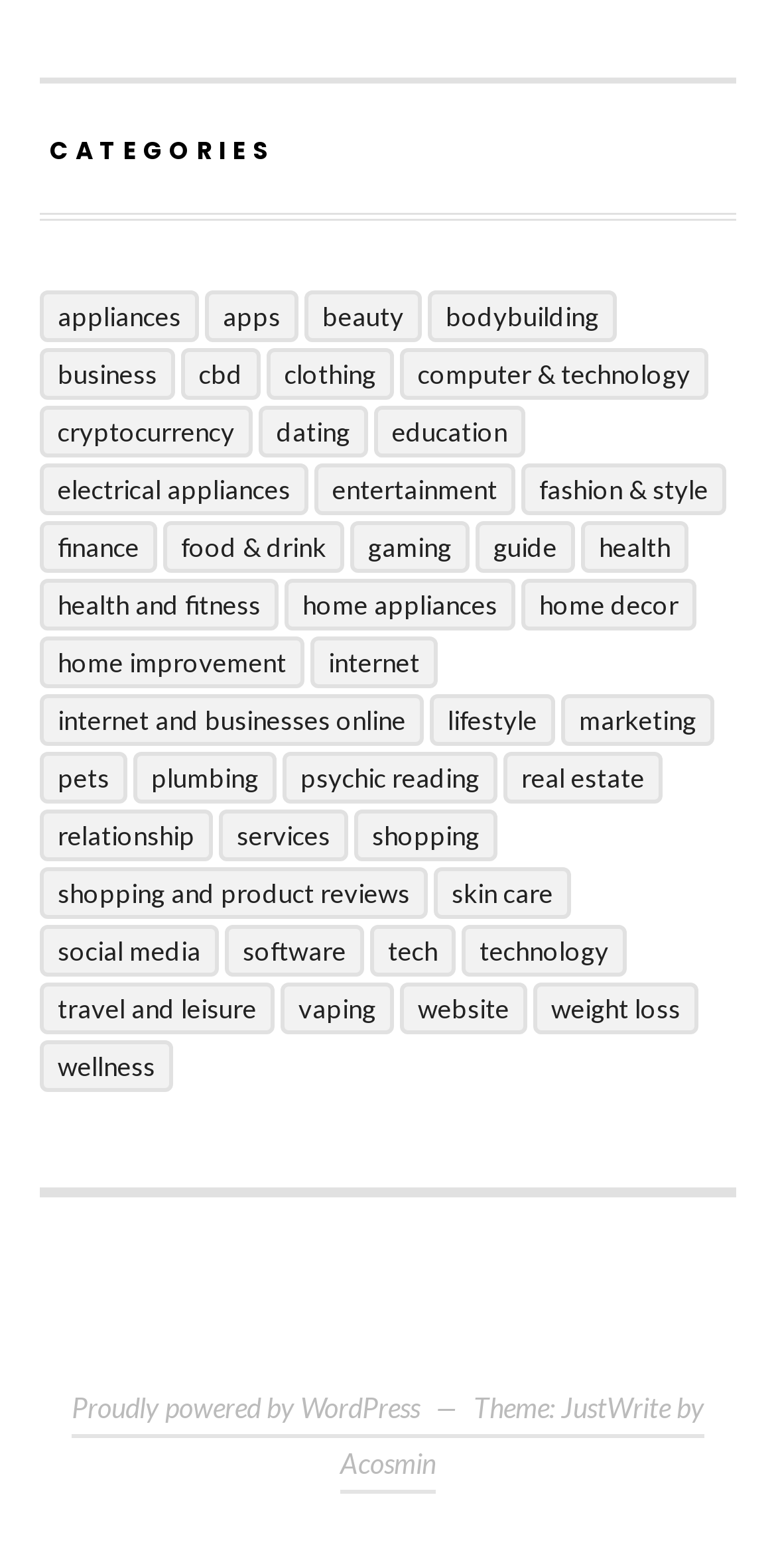Pinpoint the bounding box coordinates of the element you need to click to execute the following instruction: "Learn about Software". The bounding box should be represented by four float numbers between 0 and 1, in the format [left, top, right, bottom].

[0.29, 0.59, 0.469, 0.623]